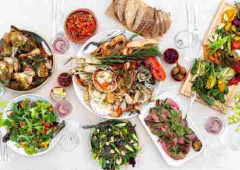Consider the image and give a detailed and elaborate answer to the question: 
What is prominent in the center of the table?

The caption describes the arrangement of food on the table, highlighting that prominent in the center is a large platter featuring succulent shellfish and fish, surrounded by other dishes.